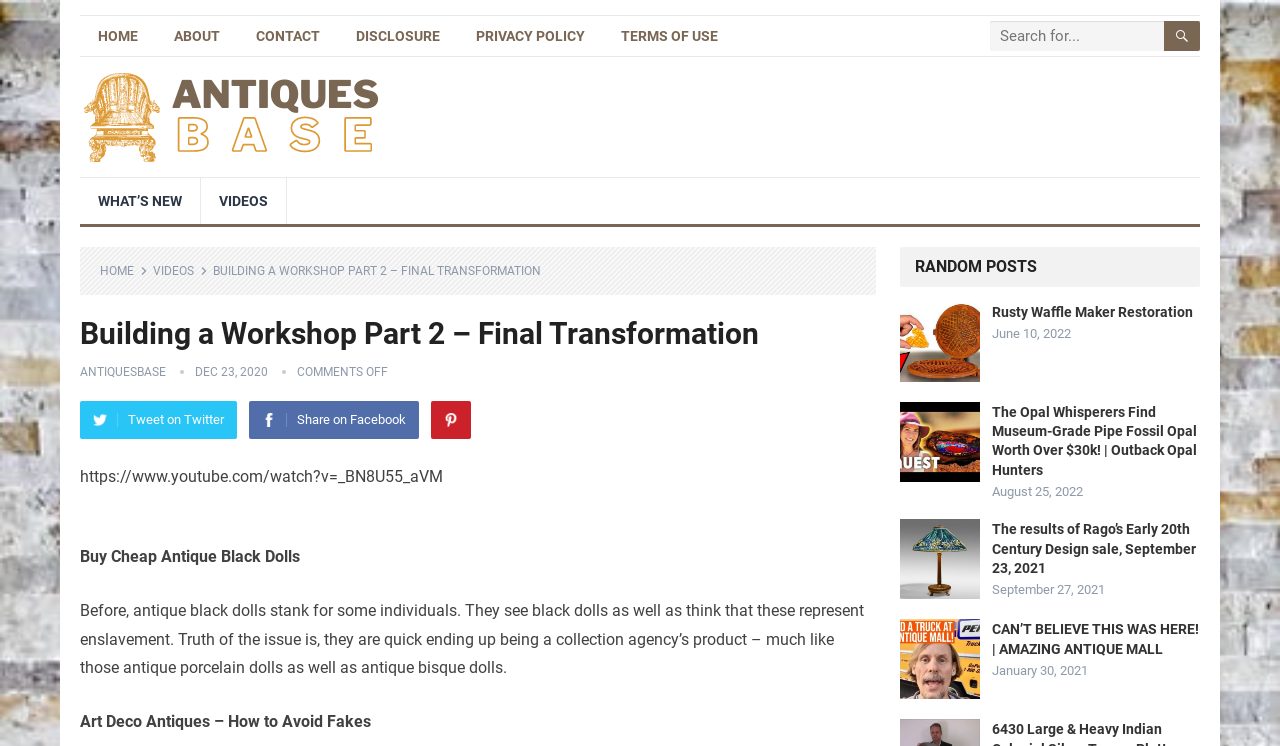Using the details in the image, give a detailed response to the question below:
What type of content is displayed in the 'RANDOM POSTS' section?

The 'RANDOM POSTS' section displays a series of images with links and dates. This can be determined by looking at the layout tables and the content within them. Each layout table contains an image, a link, and a date, suggesting that this section is used to display random posts or articles.